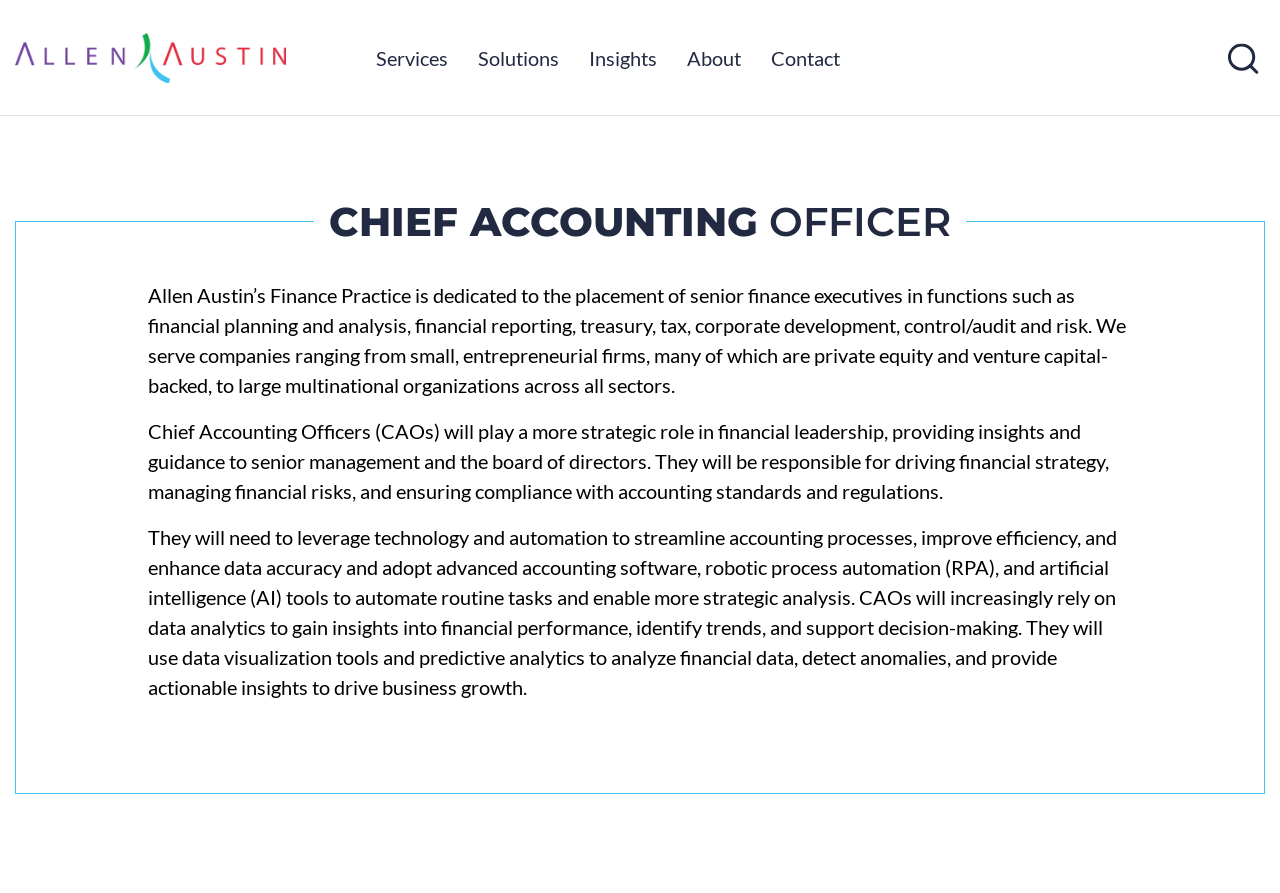Locate the bounding box coordinates of the area that needs to be clicked to fulfill the following instruction: "Visit the White House's press release". The coordinates should be in the format of four float numbers between 0 and 1, namely [left, top, right, bottom].

None